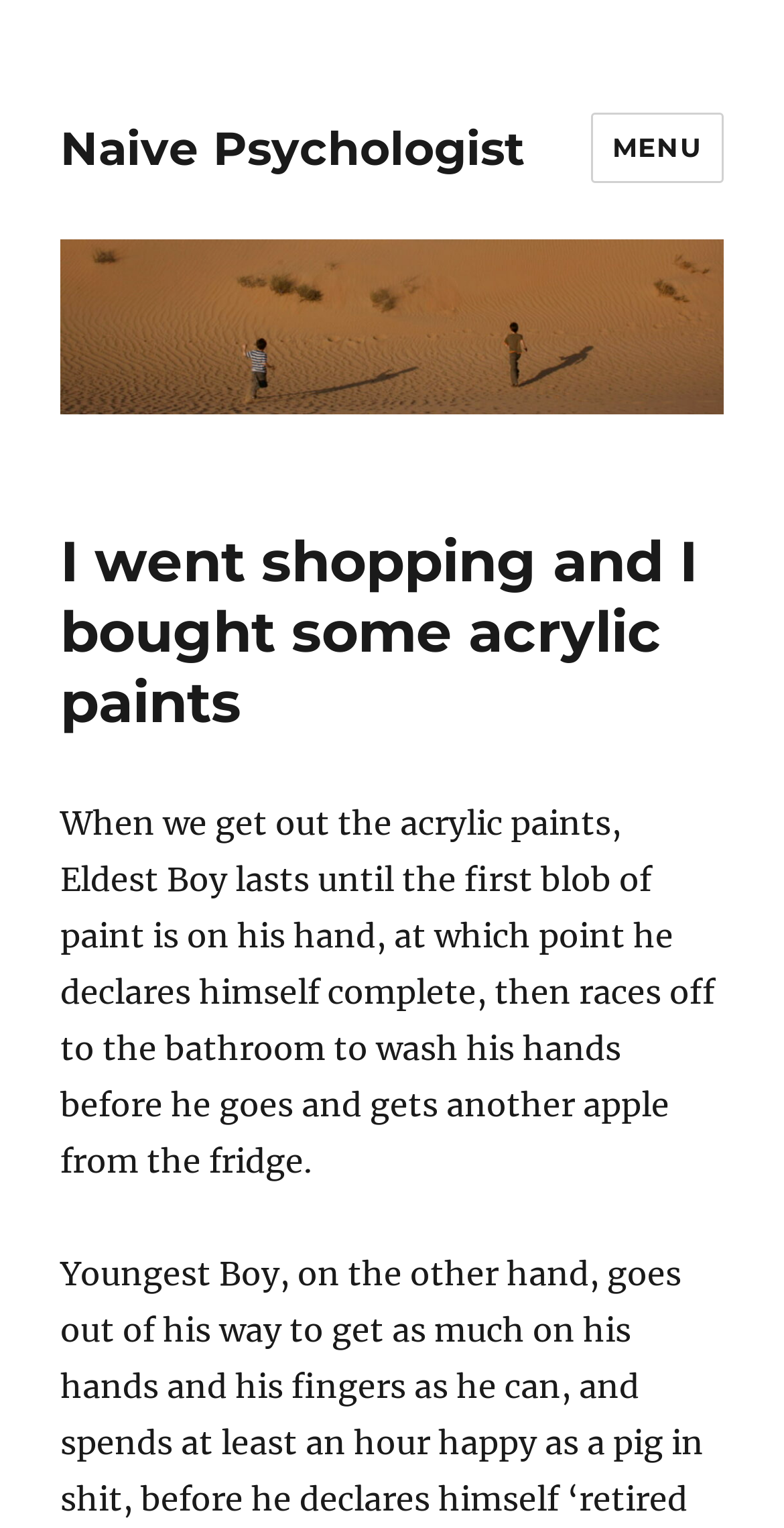What did the author buy?
Refer to the image and offer an in-depth and detailed answer to the question.

I found the answer by reading the heading 'I went shopping and I bought some acrylic paints' which suggests that the author purchased acrylic paints.